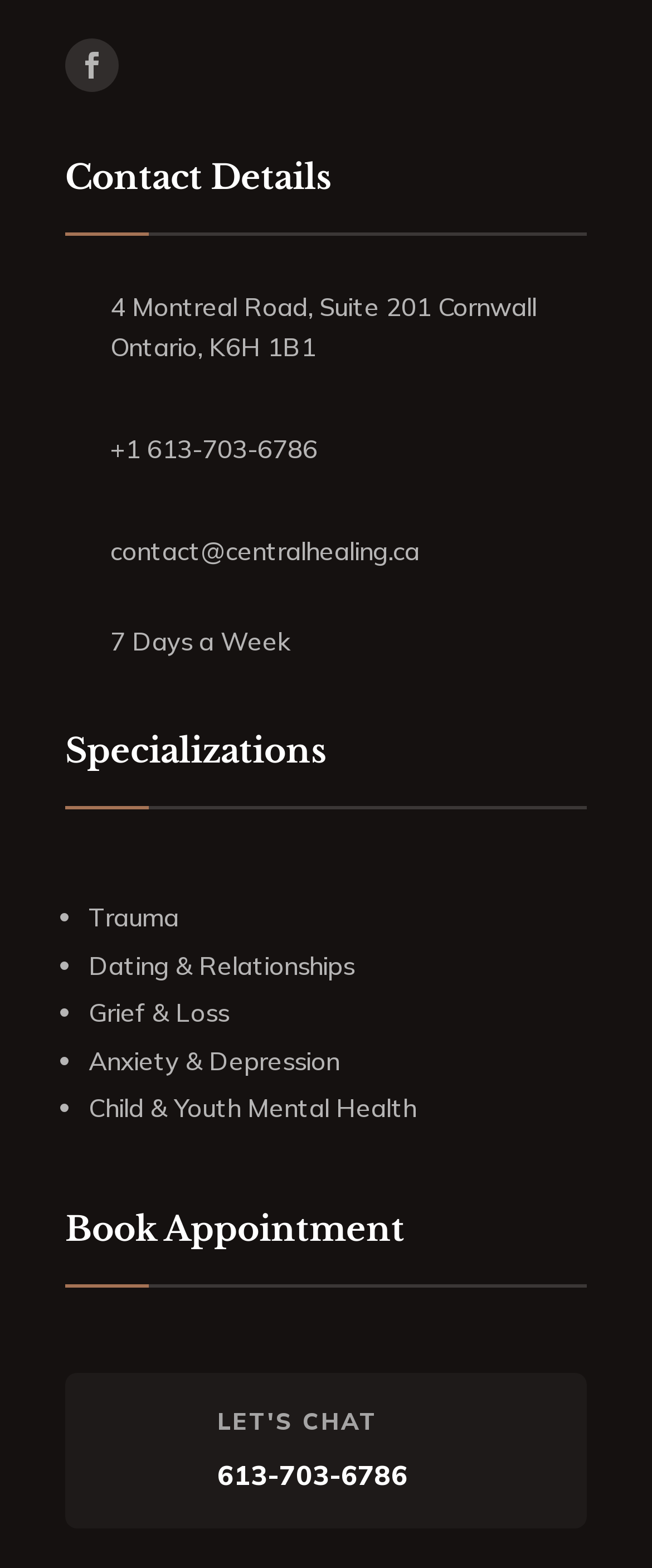Use a single word or phrase to answer the question: What is the phone number of Central Healing?

+1 613-703-6786